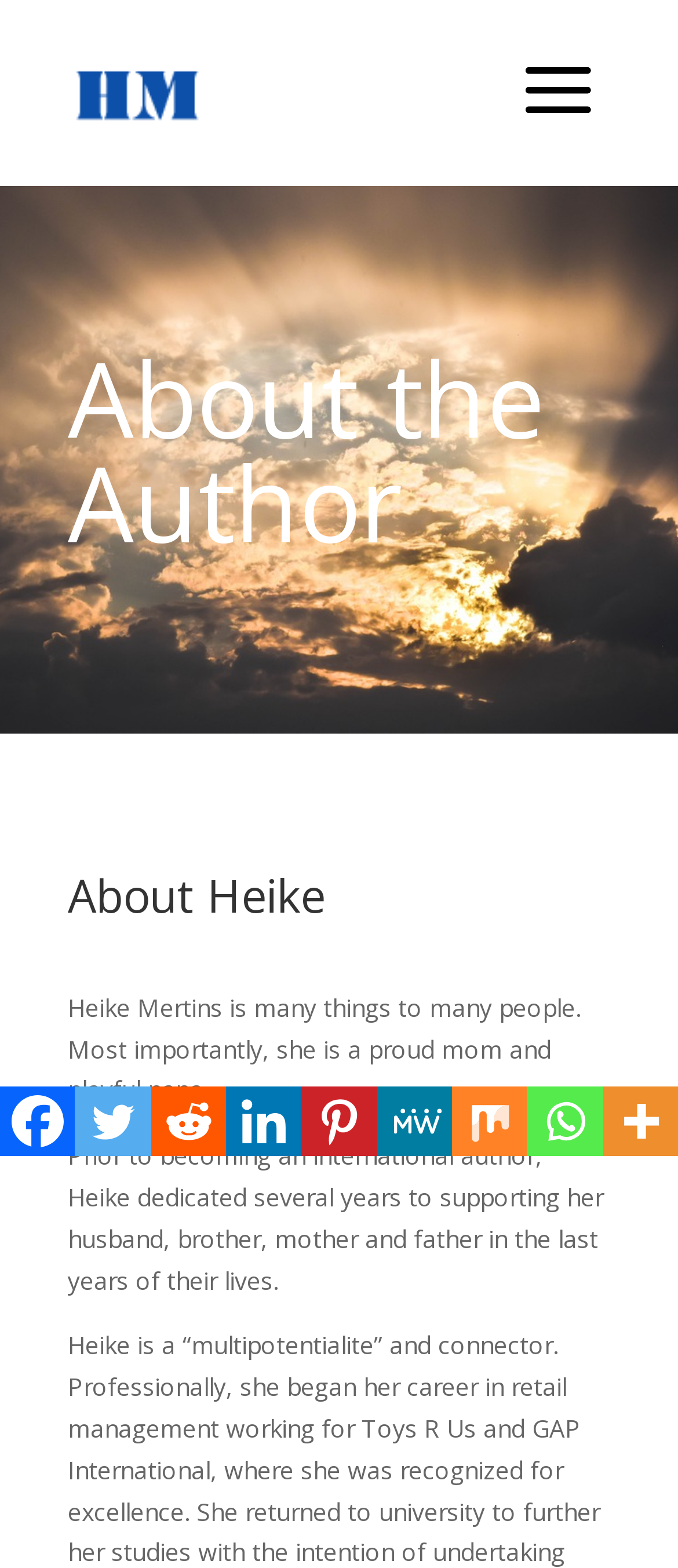Locate the UI element described by aria-label="MeWe" title="MeWe" and provide its bounding box coordinates. Use the format (top-left x, top-left y, bottom-right x, bottom-right y) with all values as floating point numbers between 0 and 1.

[0.555, 0.693, 0.667, 0.737]